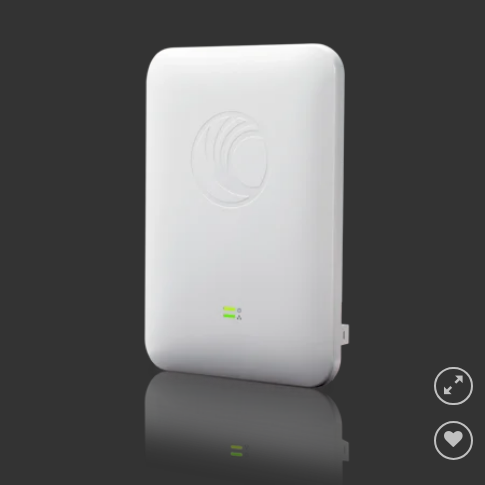What is the temperature range of the device?
Using the image as a reference, give a one-word or short phrase answer.

-30°C to +60°C